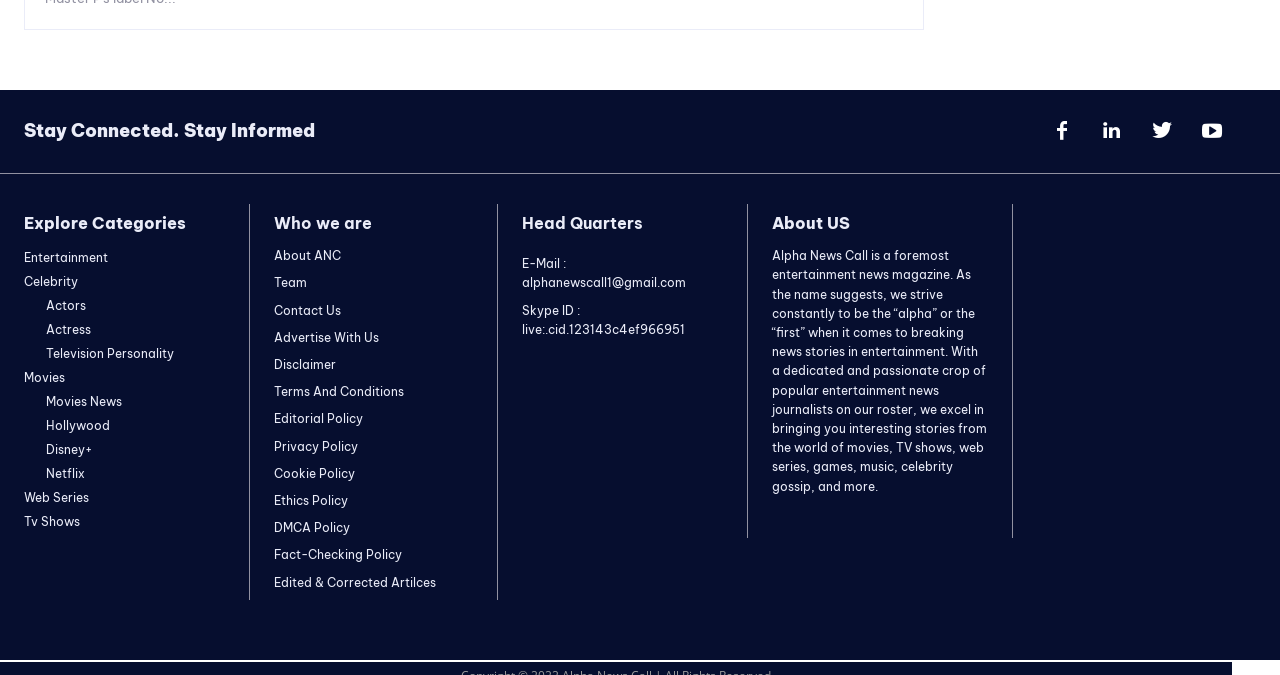Identify the bounding box coordinates of the element to click to follow this instruction: 'Visit About ANC'. Ensure the coordinates are four float values between 0 and 1, provided as [left, top, right, bottom].

[0.214, 0.368, 0.266, 0.39]